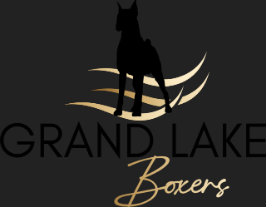What font style is used for the text 'Boxers'?
Using the image, give a concise answer in the form of a single word or short phrase.

Cursive